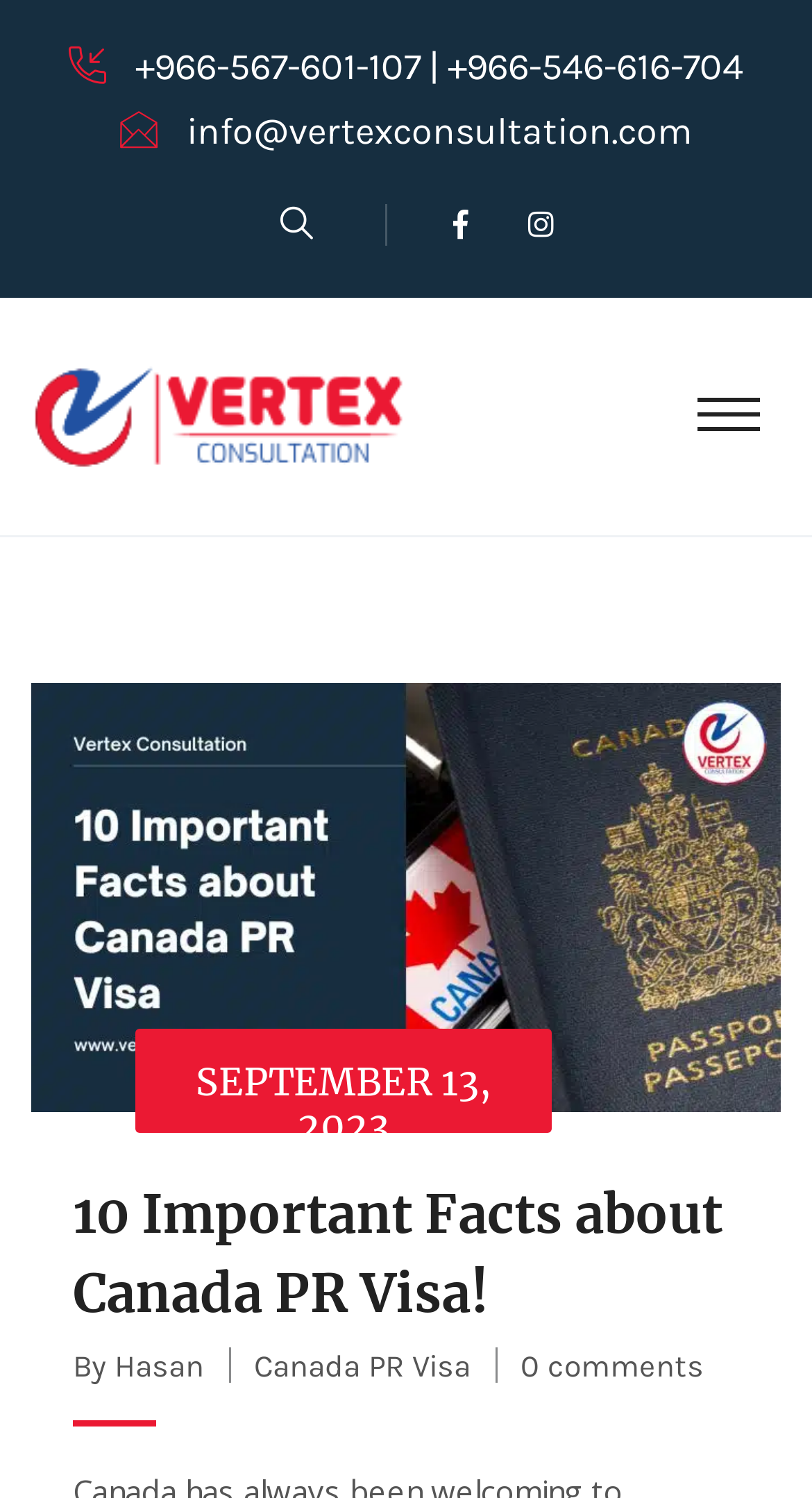Extract the bounding box for the UI element that matches this description: "Canada PR Visa".

[0.313, 0.891, 0.579, 0.932]